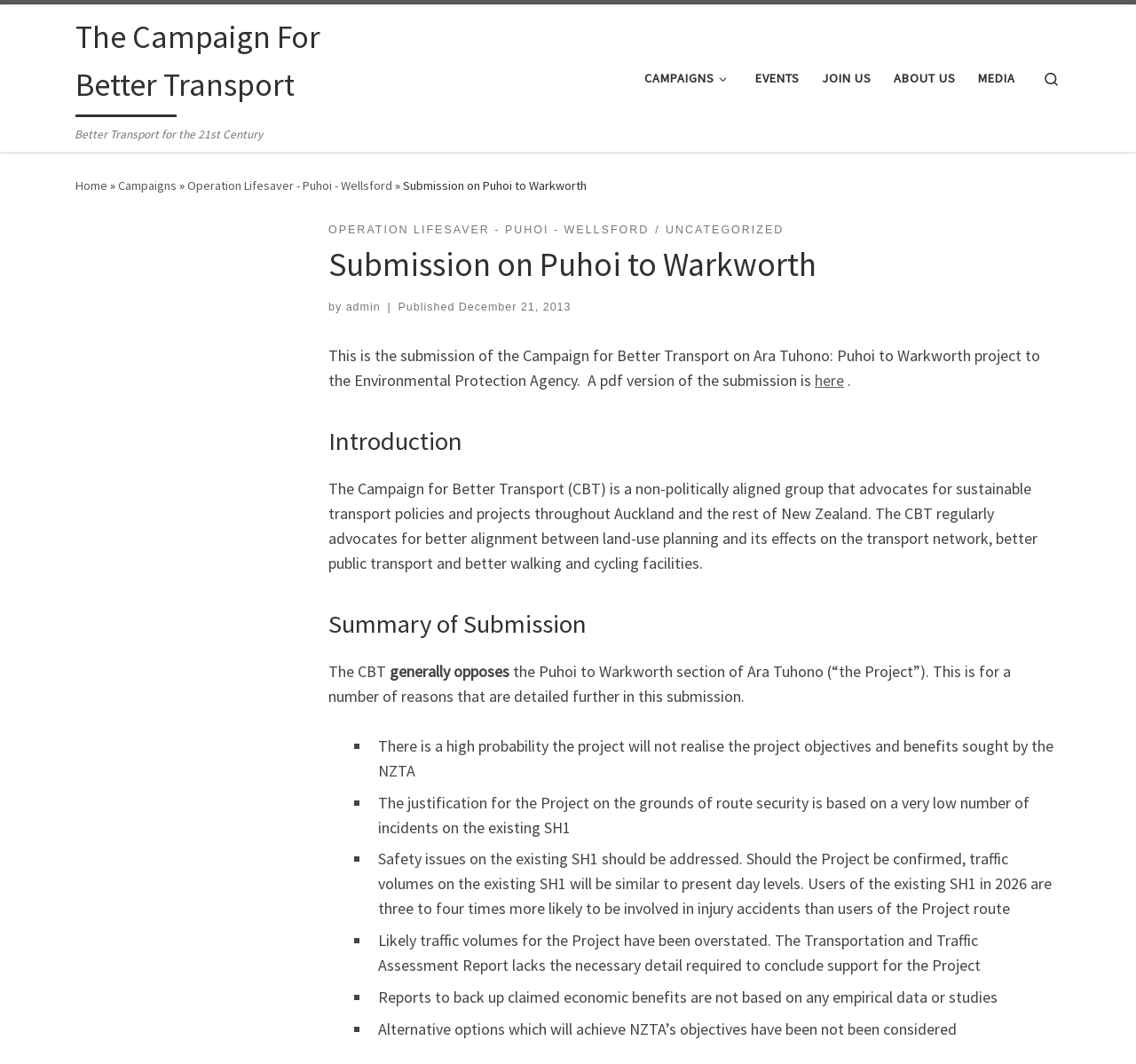Provide a brief response using a word or short phrase to this question:
What is the purpose of the Campaign for Better Transport?

Advocates for sustainable transport policies